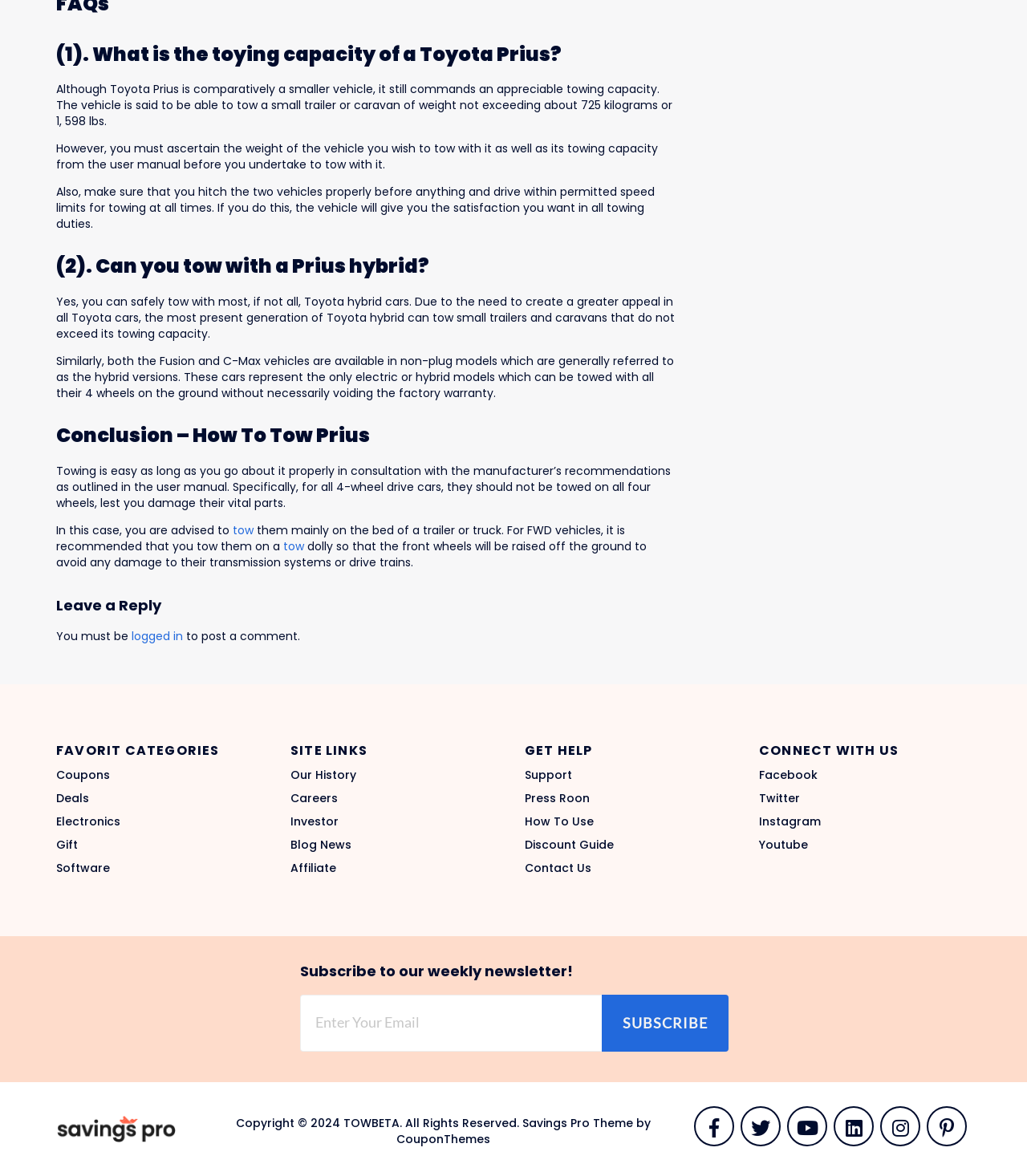Identify the bounding box for the UI element specified in this description: "Blog News". The coordinates must be four float numbers between 0 and 1, formatted as [left, top, right, bottom].

[0.283, 0.709, 0.489, 0.728]